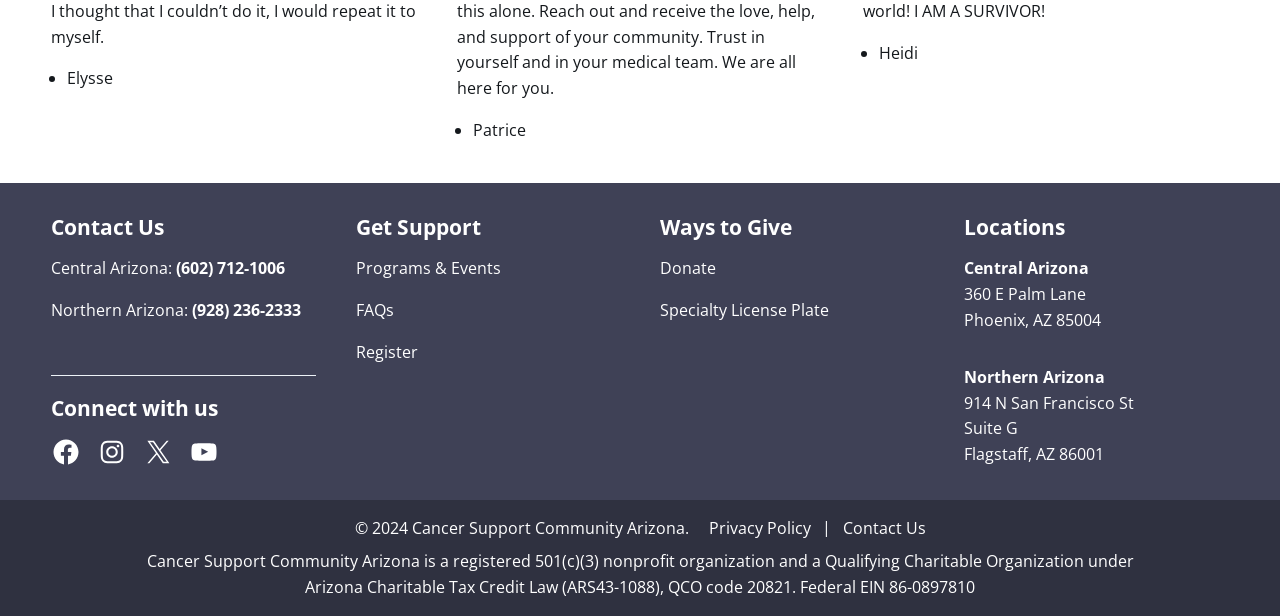Could you provide the bounding box coordinates for the portion of the screen to click to complete this instruction: "Click the 'Programs & Events' link"?

[0.278, 0.416, 0.391, 0.458]